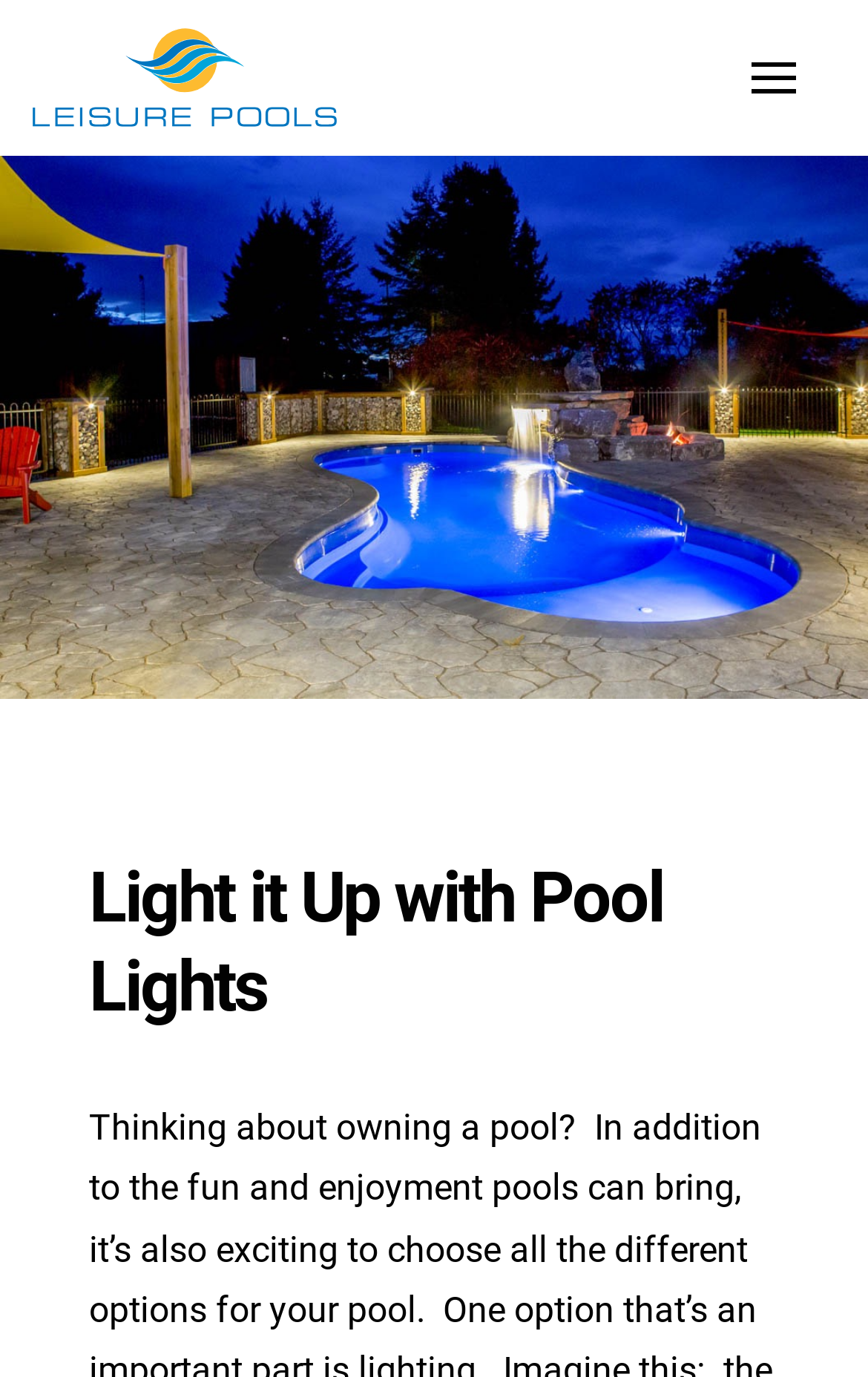What is the main topic of the webpage?
Please use the visual content to give a single word or phrase answer.

Pool lights